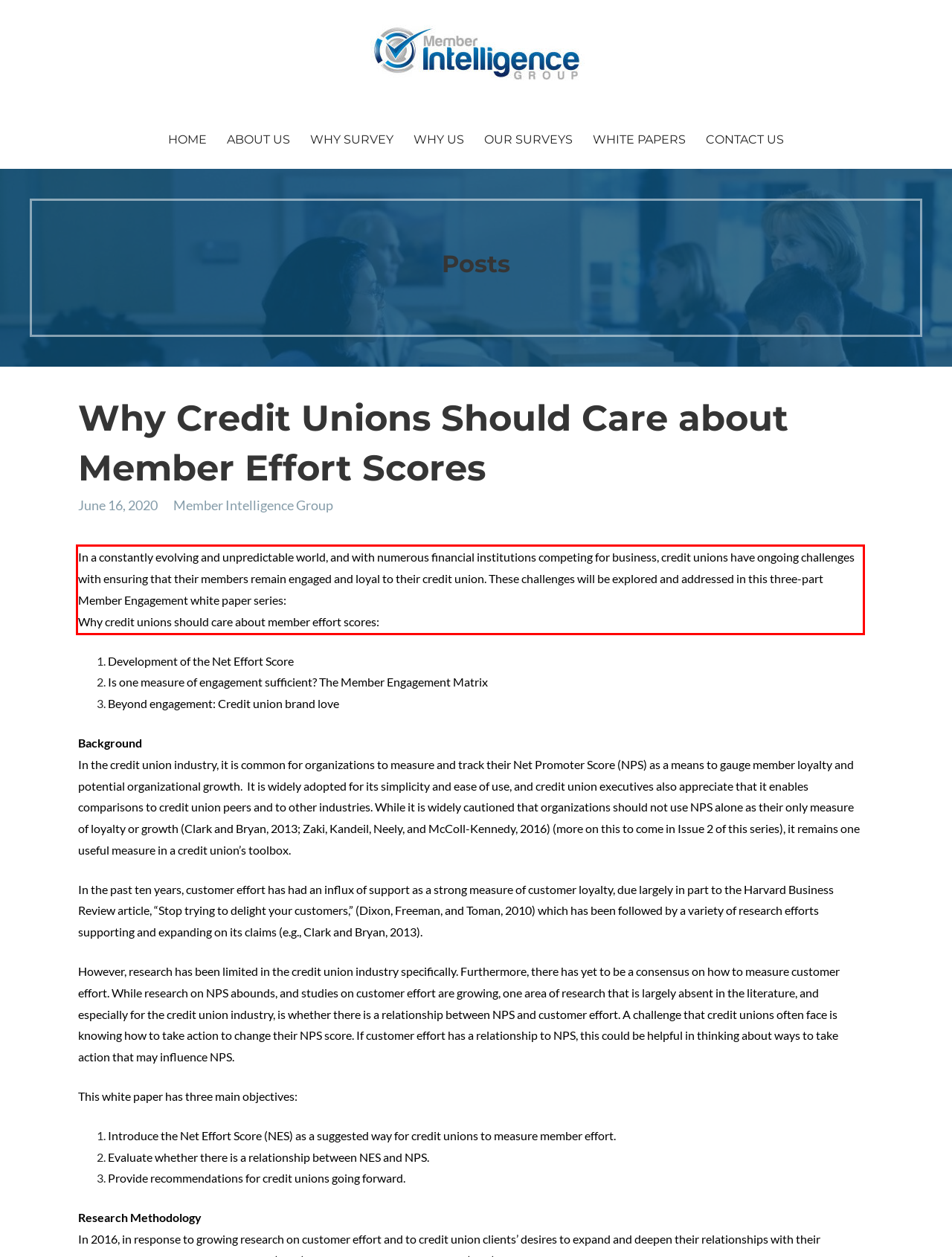Using the provided webpage screenshot, recognize the text content in the area marked by the red bounding box.

In a constantly evolving and unpredictable world, and with numerous financial institutions competing for business, credit unions have ongoing challenges with ensuring that their members remain engaged and loyal to their credit union. These challenges will be explored and addressed in this three-part Member Engagement white paper series: Why credit unions should care about member effort scores: